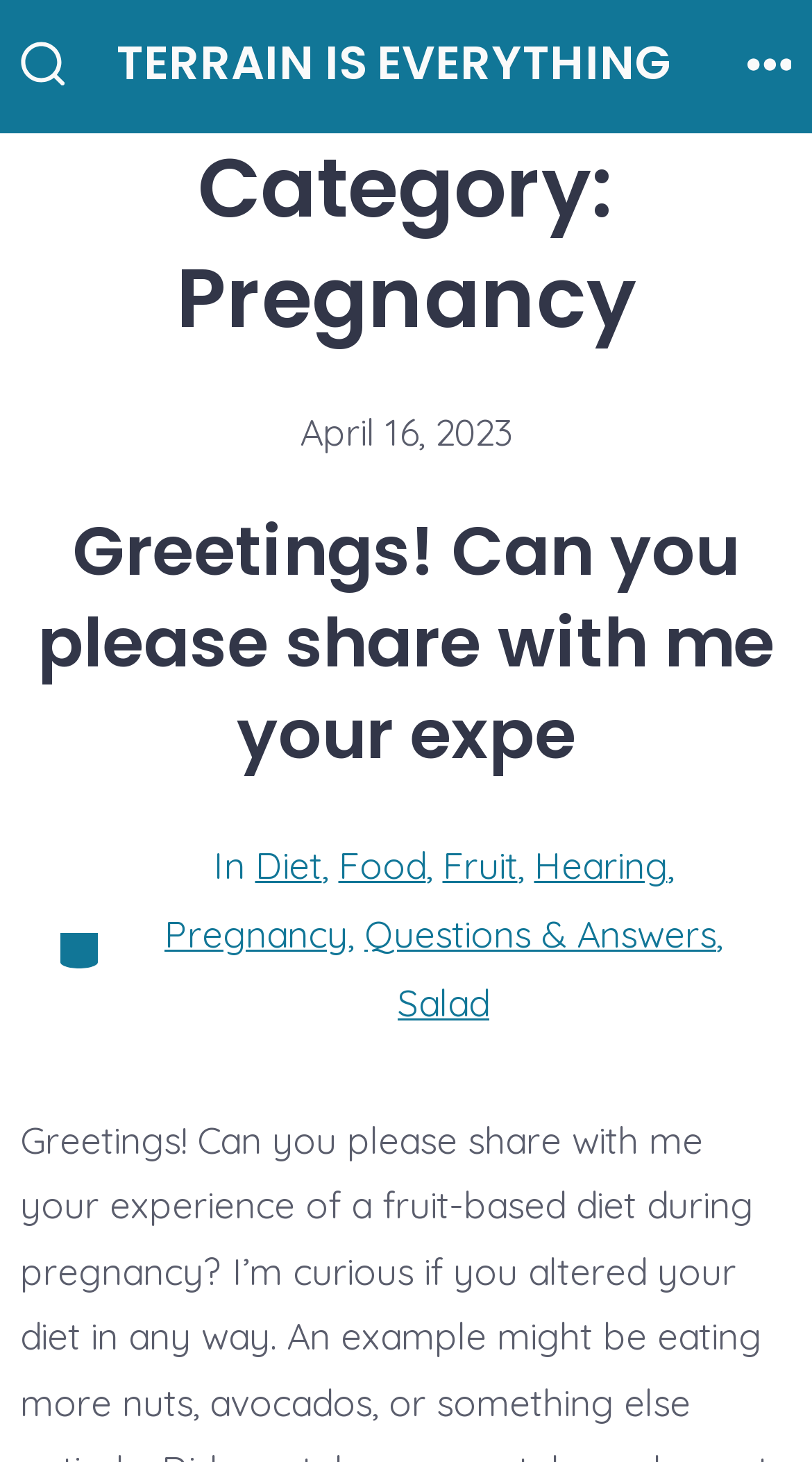Locate the bounding box coordinates of the element I should click to achieve the following instruction: "Click the link to read about diet during pregnancy".

[0.314, 0.58, 0.396, 0.605]